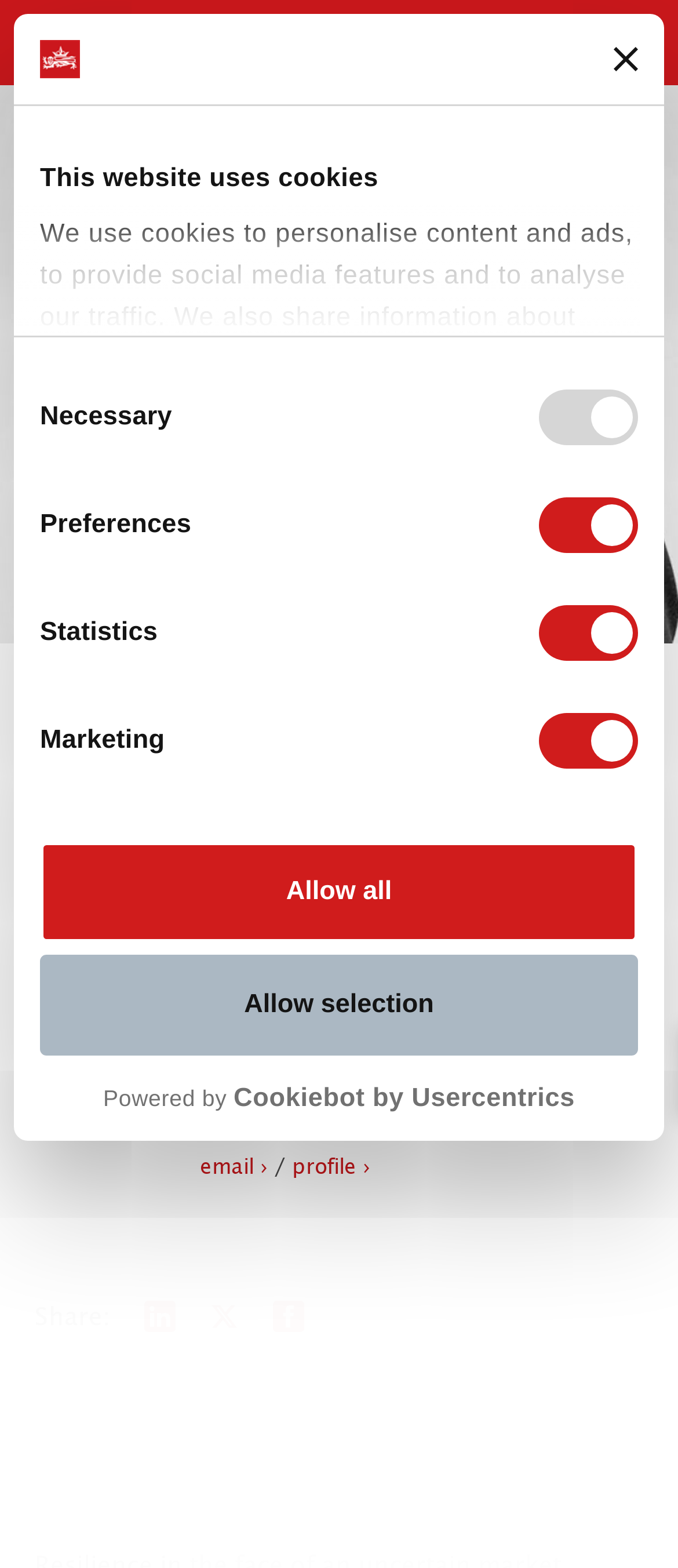How many social media sharing options are there? Observe the screenshot and provide a one-word or short phrase answer.

3